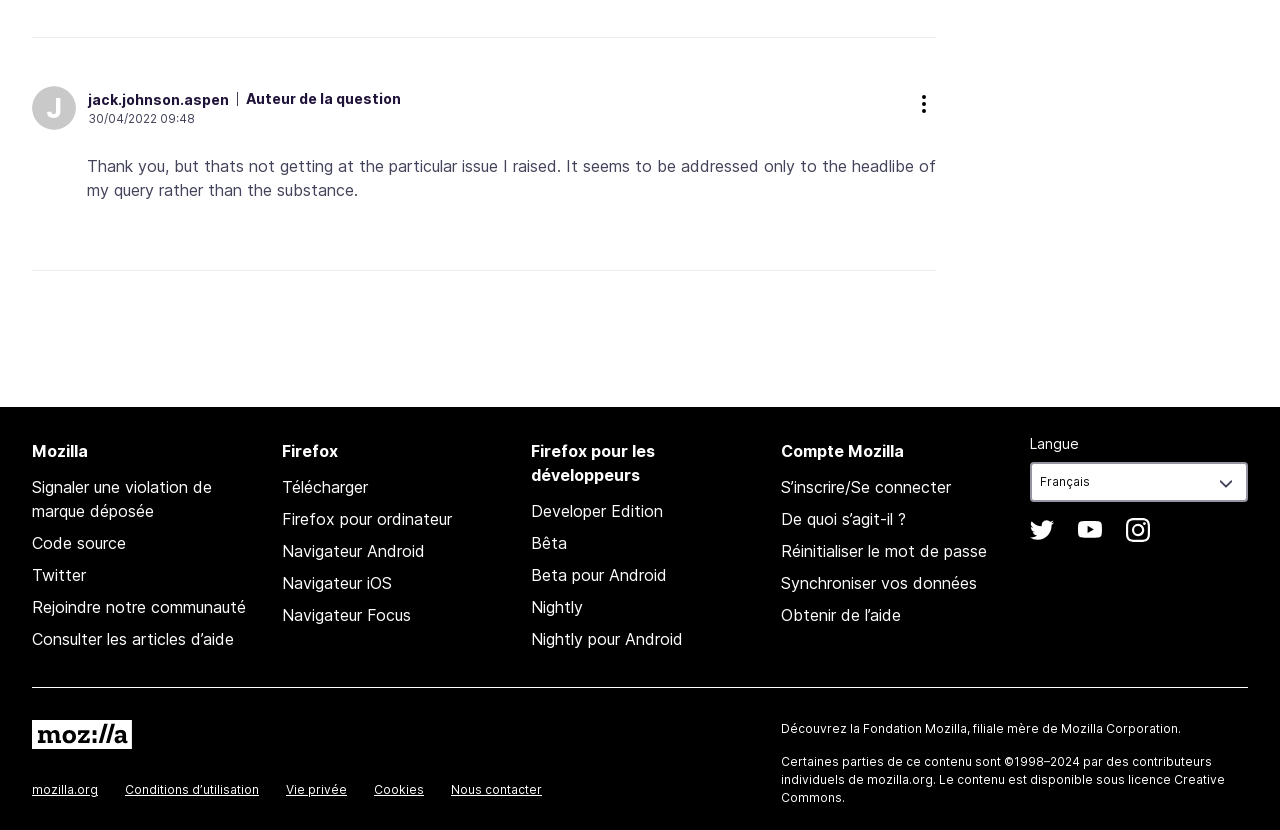What is the language of the webpage?
Analyze the image and deliver a detailed answer to the question.

The language of the webpage can be inferred from the text content of the webpage, which appears to be in French.